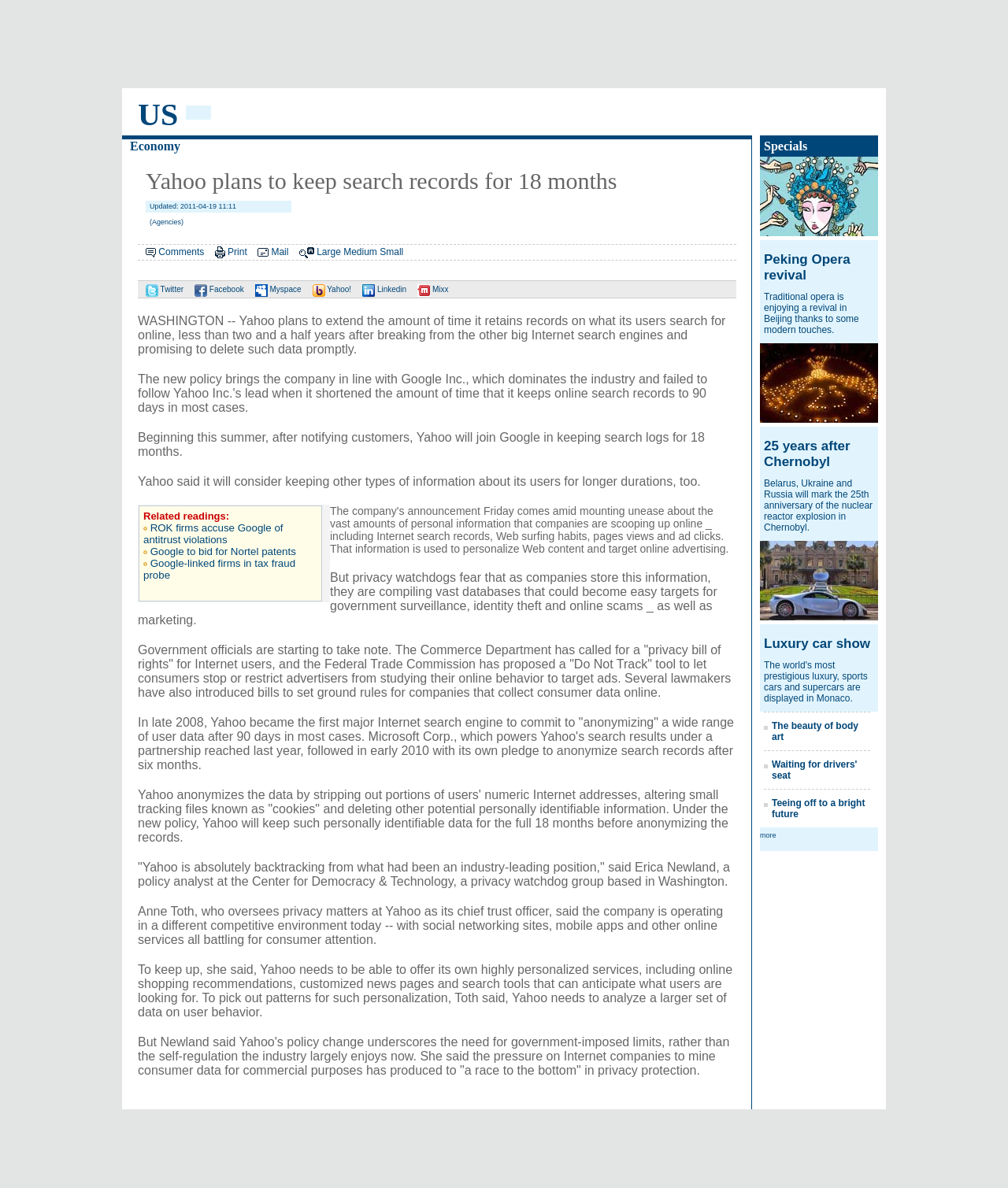Please find the bounding box coordinates of the element that must be clicked to perform the given instruction: "Search for a product". The coordinates should be four float numbers from 0 to 1, i.e., [left, top, right, bottom].

None